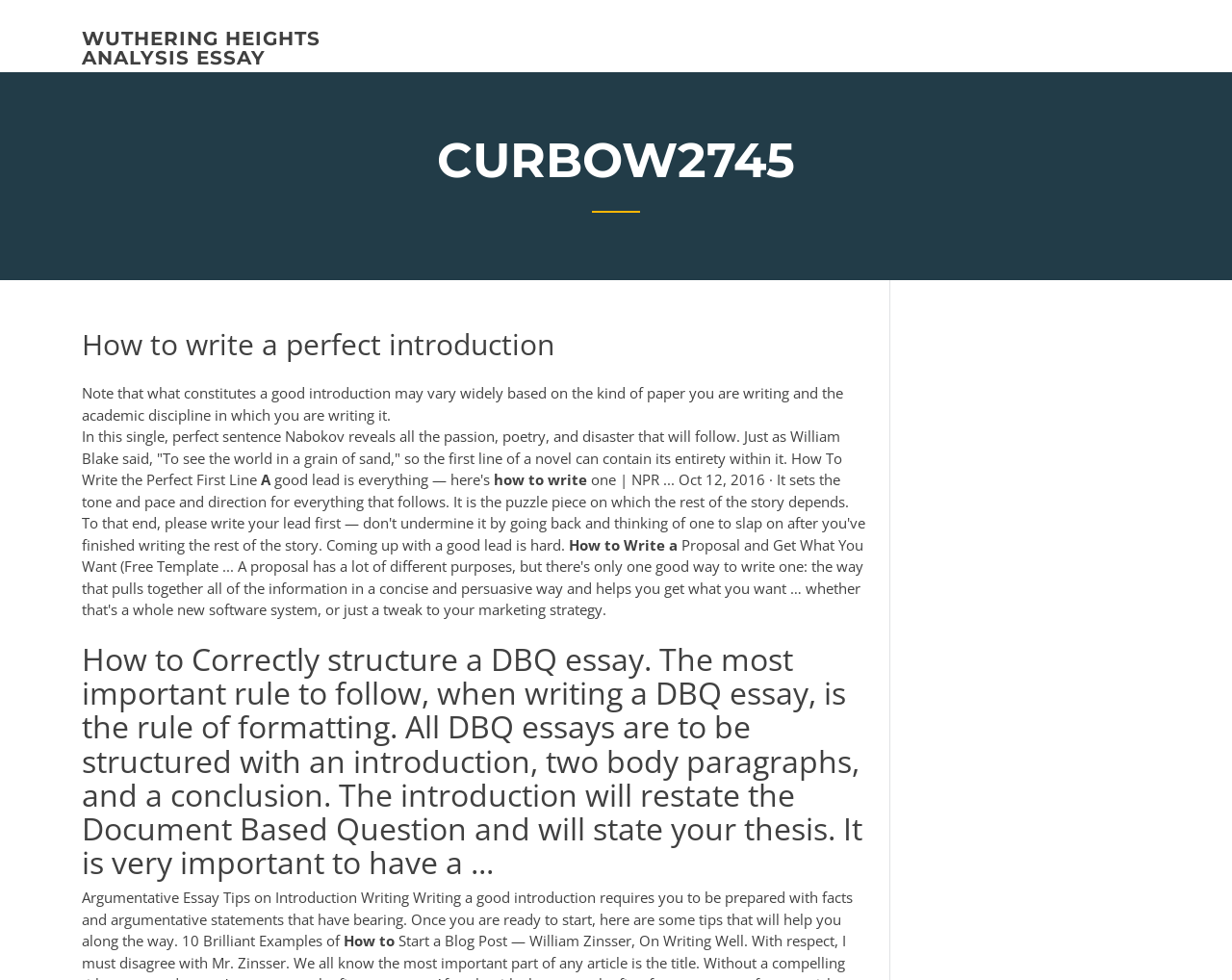What is the rule of formatting for DBQ essays?
Please provide a comprehensive answer based on the contents of the image.

According to the webpage, when writing a DBQ essay, it is essential to follow the rule of formatting, which consists of an introduction, two body paragraphs, and a conclusion, with the introduction restating the Document Based Question and stating the thesis.